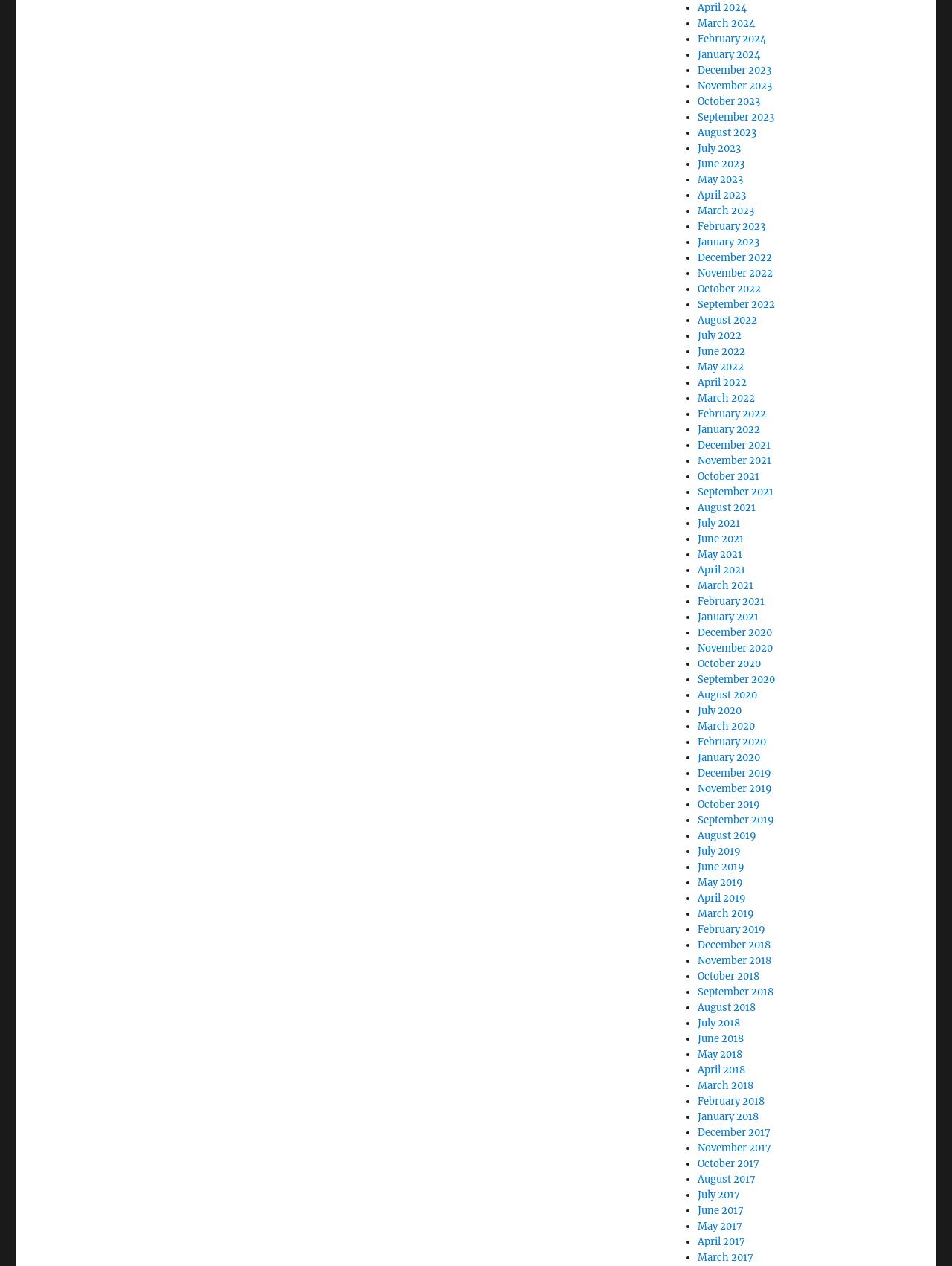Pinpoint the bounding box coordinates of the element that must be clicked to accomplish the following instruction: "Get the price for a cam belt change". The coordinates should be in the format of four float numbers between 0 and 1, i.e., [left, top, right, bottom].

None